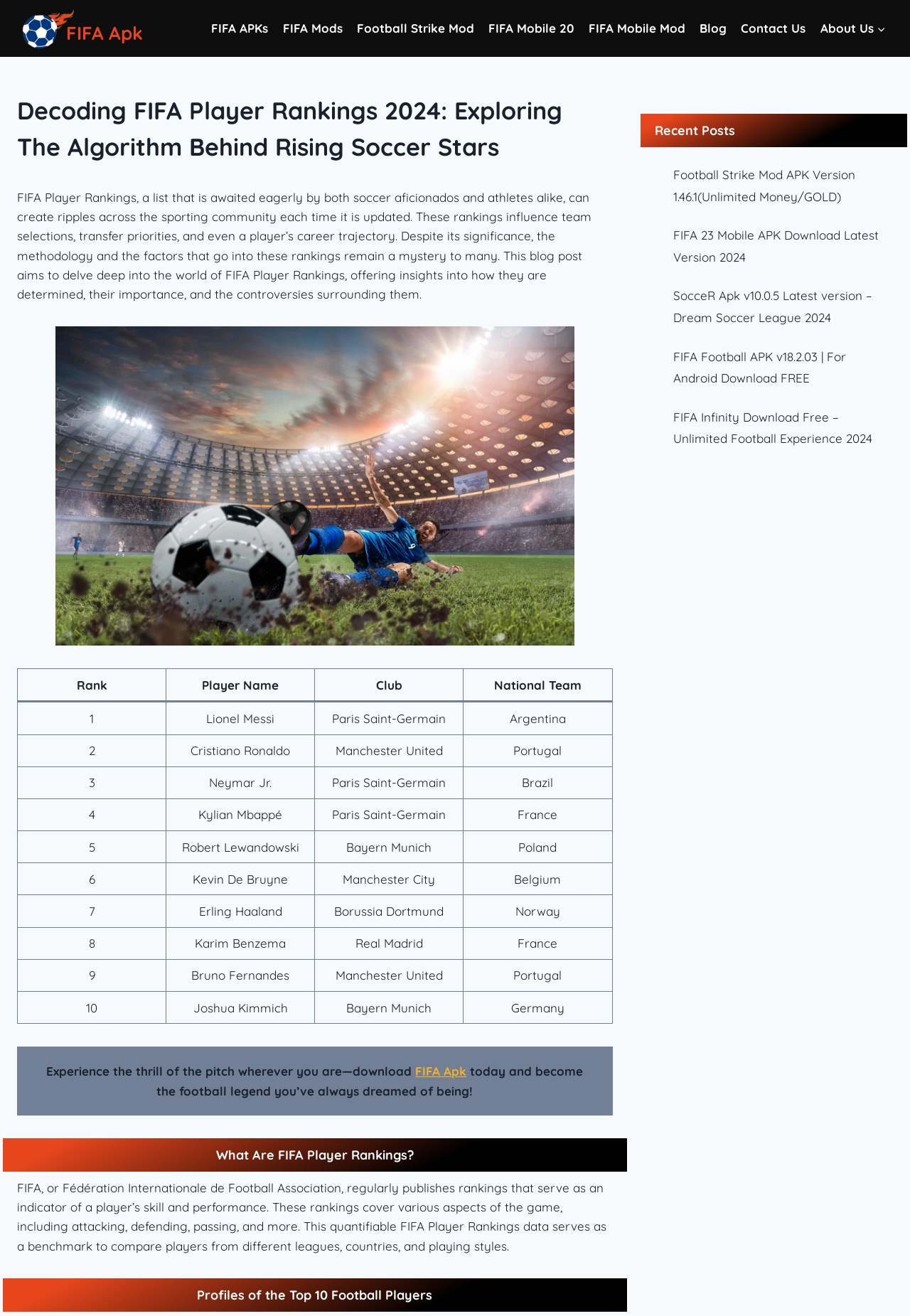With reference to the screenshot, provide a detailed response to the question below:
What is the significance of FIFA Player Rankings?

According to the webpage, FIFA Player Rankings have a significant impact on the soccer community, influencing team selections, transfer priorities, and even a player's career trajectory.